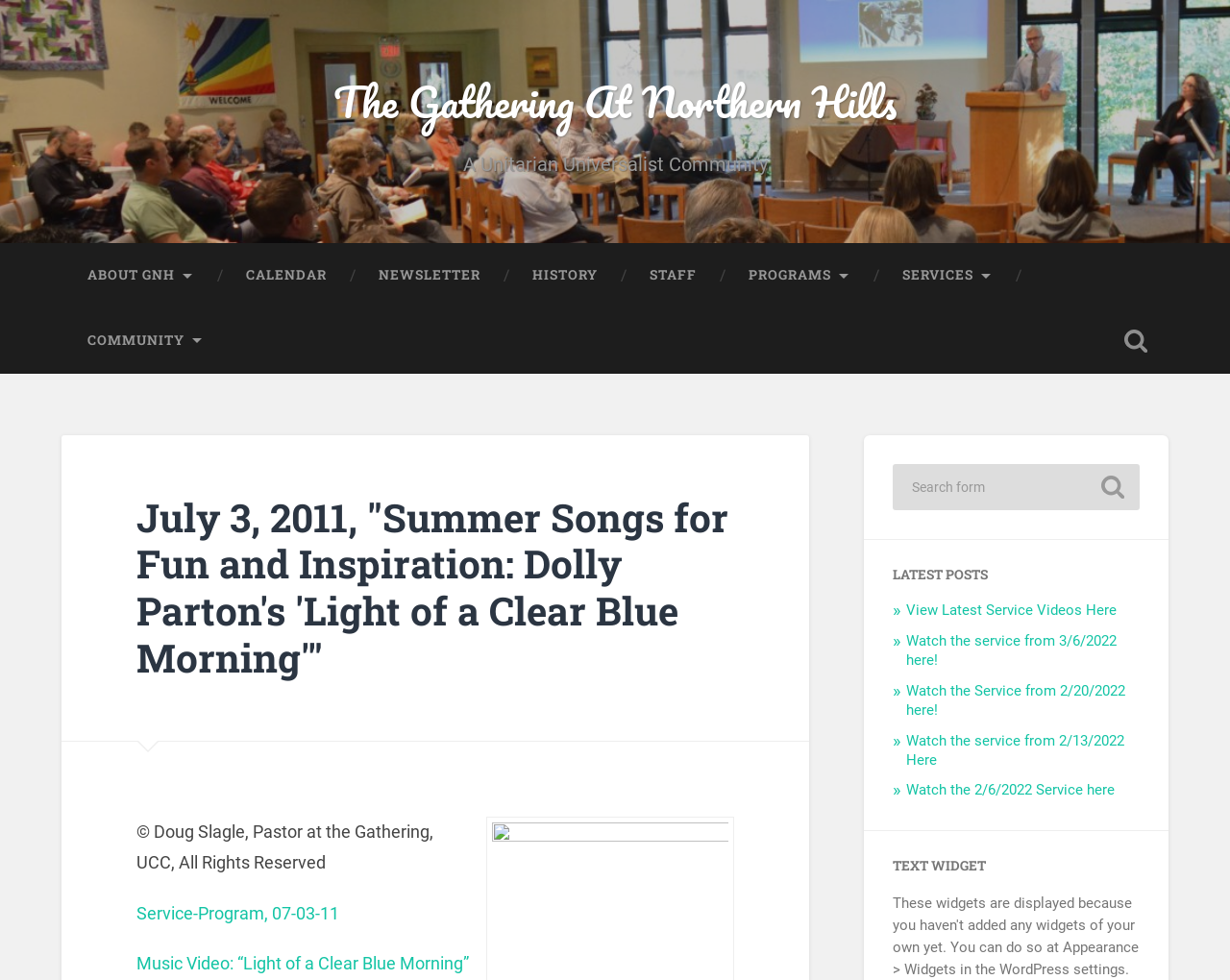Provide the bounding box coordinates of the section that needs to be clicked to accomplish the following instruction: "Watch the service from 3/6/2022 here!."

[0.737, 0.645, 0.908, 0.682]